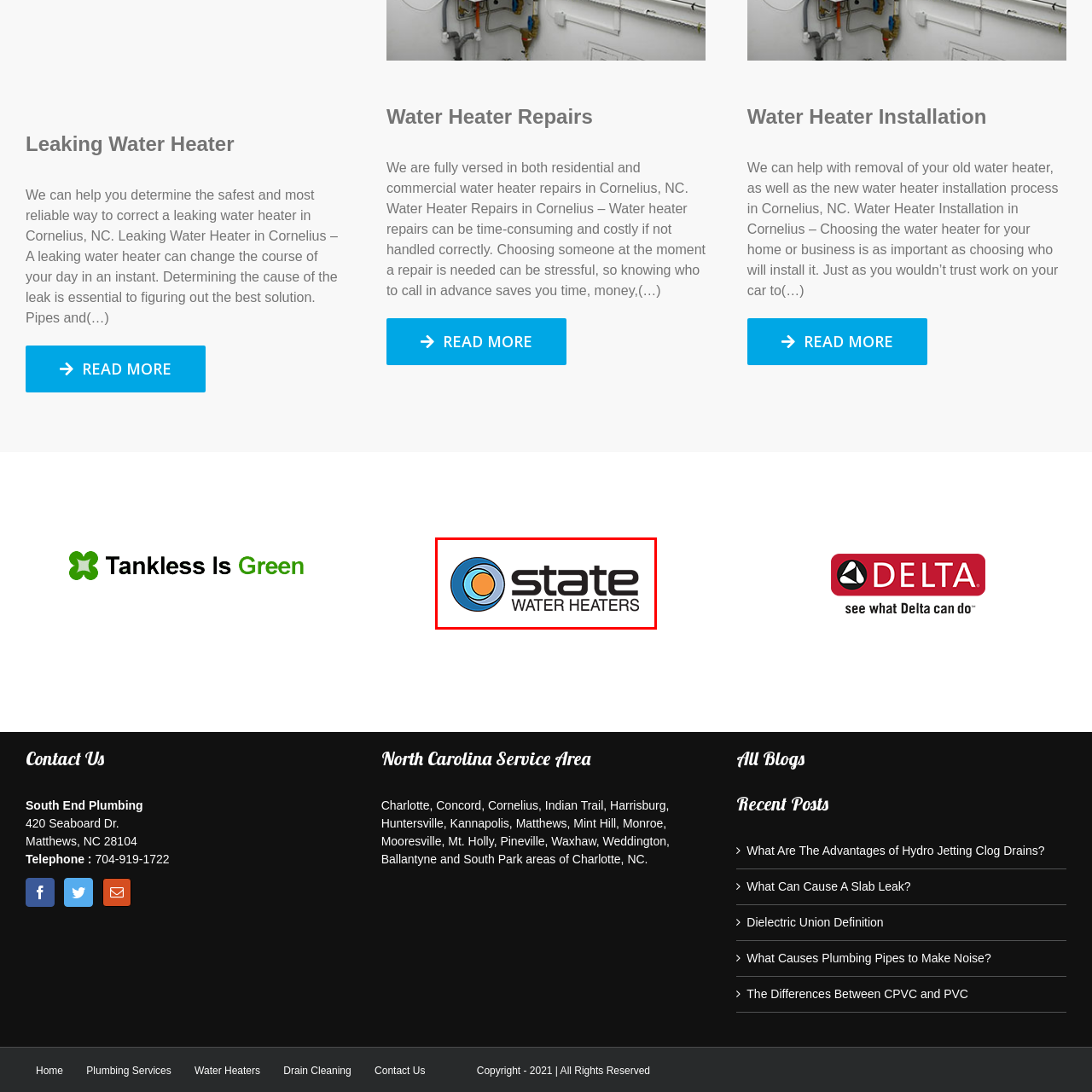Thoroughly describe the scene captured inside the red-bordered image.

The image features the logo of State Water Heaters, prominently displaying a modern and clean design. The logo consists of concentric circles in varying shades of blue and orange, symbolizing water and warmth, two essential elements associated with their products. Below the graphic, the text “state” is presented in a bold and contemporary font, followed by “WATER HEATERS” in a straightforward uppercase format, emphasizing their specialization in water heater solutions. This branding reflects their commitment to providing reliable water heating services, making it a fitting visual for a company focused on water heater repairs and installations in Cornelius, NC.